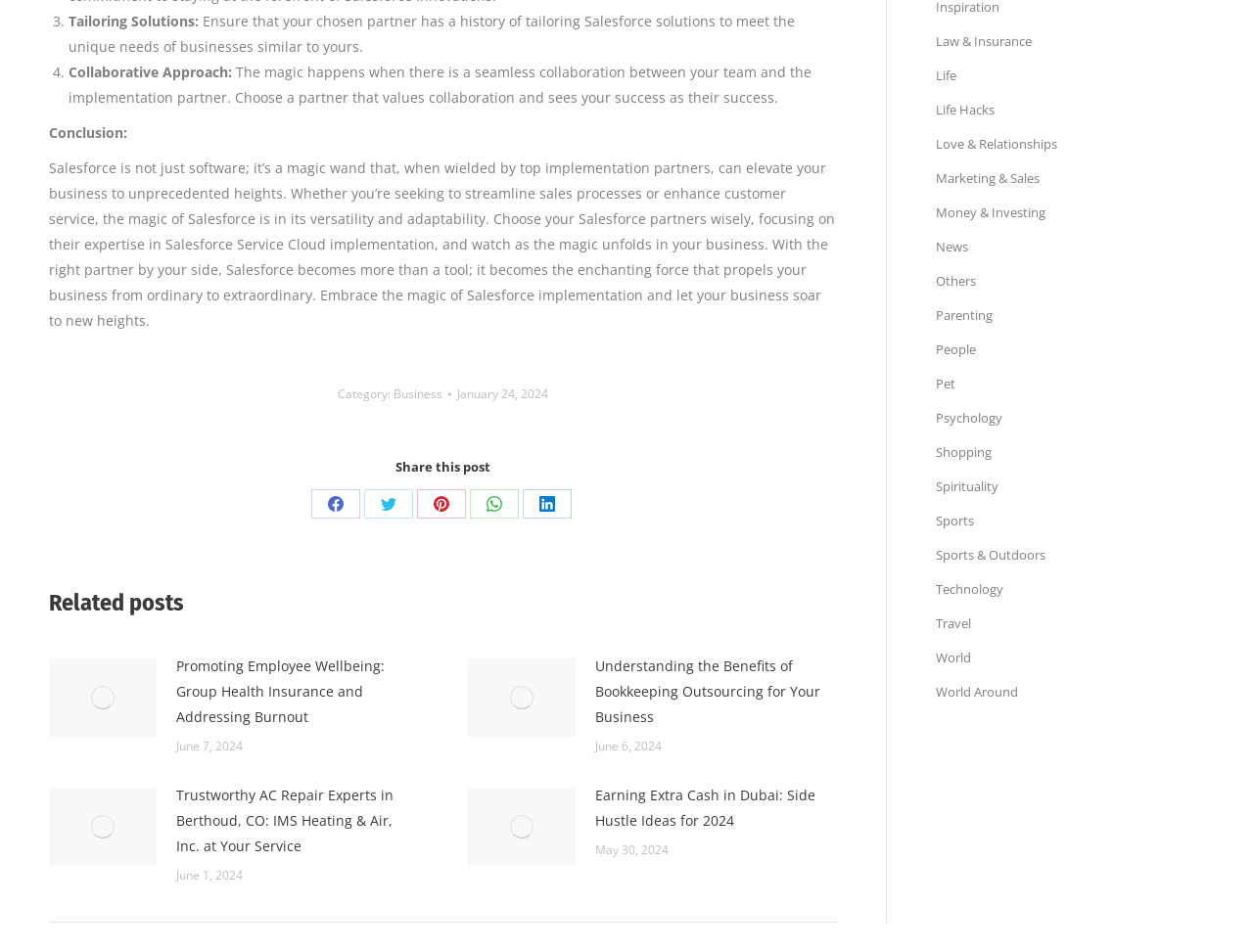Can you show the bounding box coordinates of the region to click on to complete the task described in the instruction: "View 'Law & Insurance' category"?

[0.747, 0.034, 0.823, 0.052]